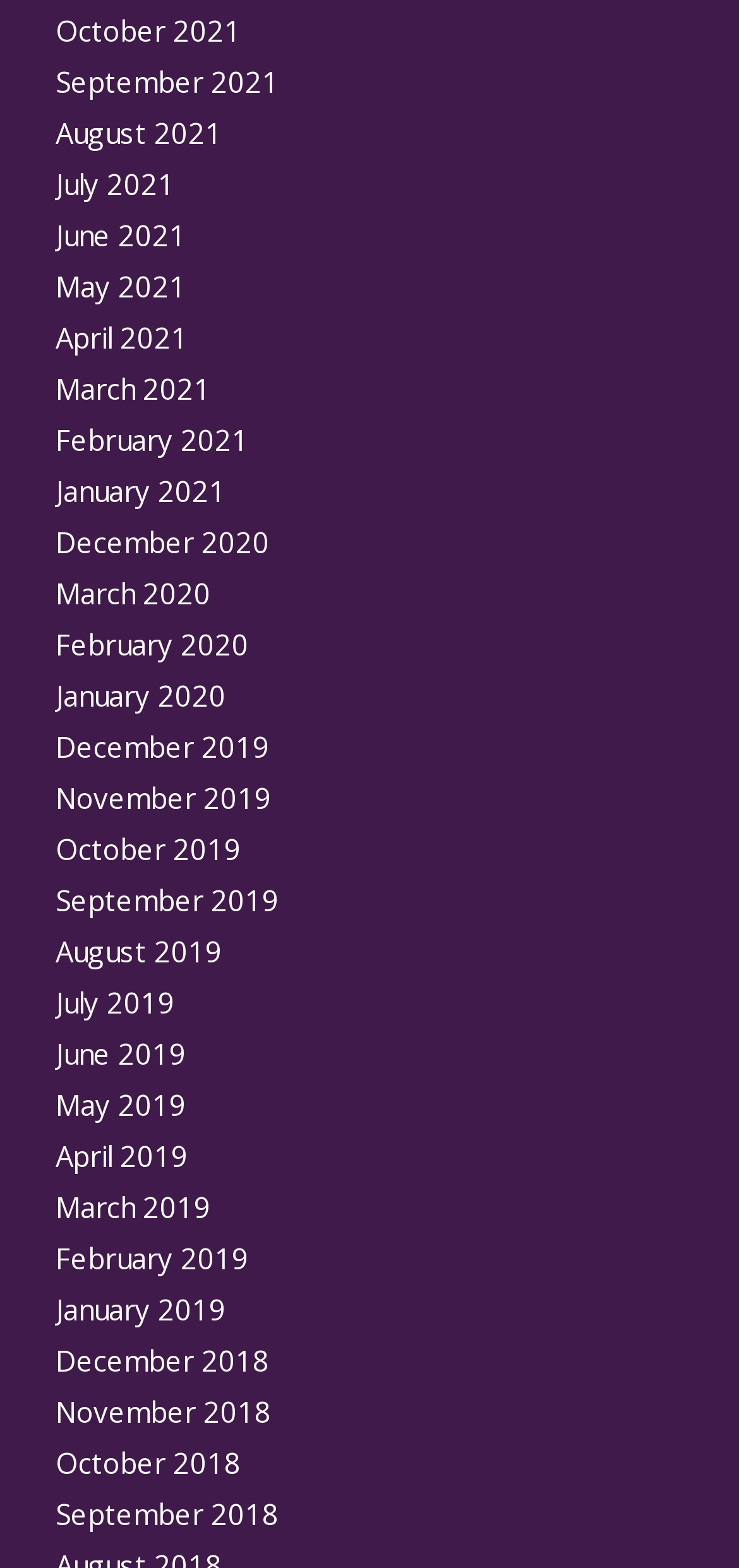Locate the bounding box coordinates of the element's region that should be clicked to carry out the following instruction: "browse December 2018". The coordinates need to be four float numbers between 0 and 1, i.e., [left, top, right, bottom].

[0.075, 0.855, 0.365, 0.879]